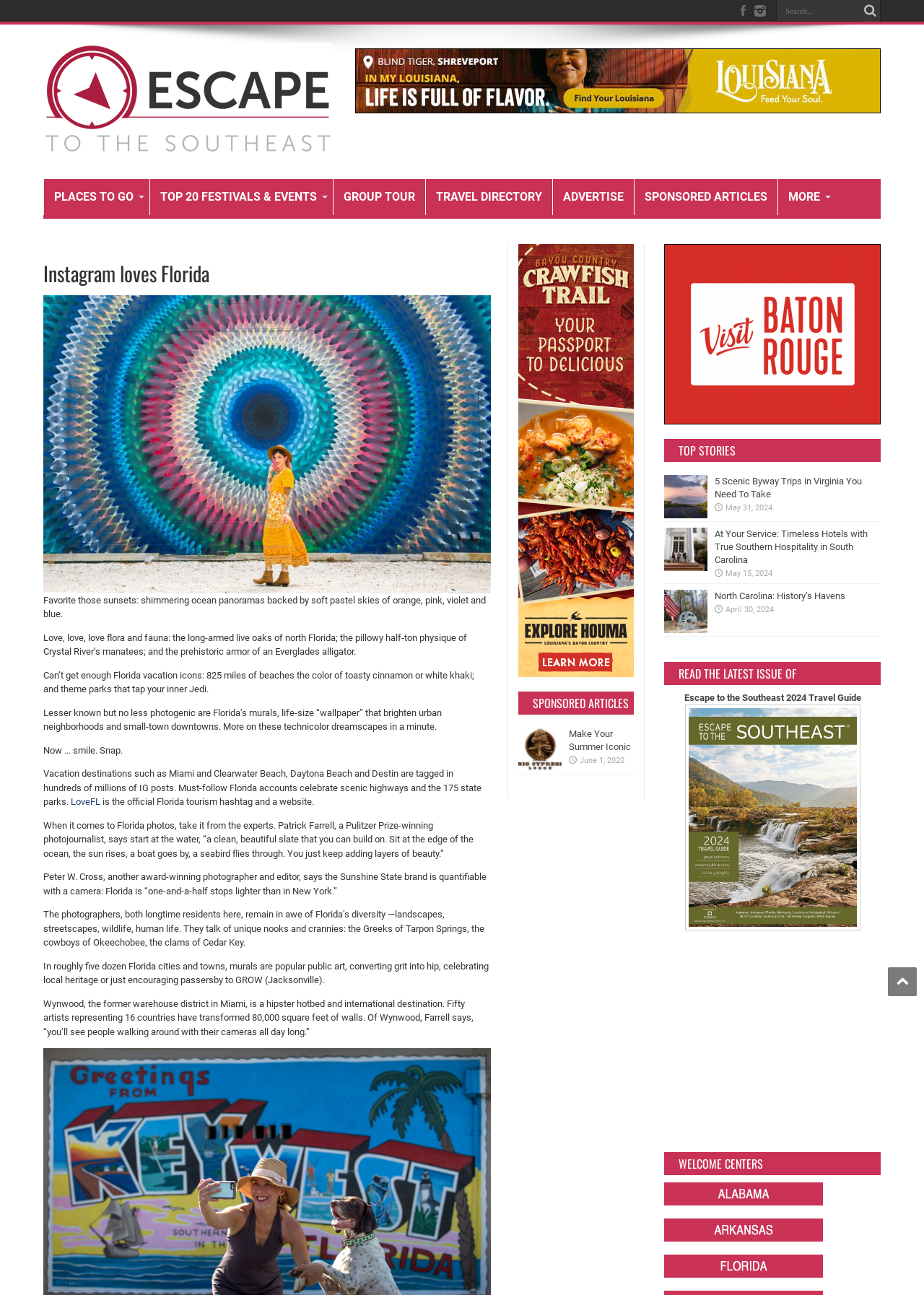Bounding box coordinates should be in the format (top-left x, top-left y, bottom-right x, bottom-right y) and all values should be floating point numbers between 0 and 1. Determine the bounding box coordinate for the UI element described as: All of ICR repository

None